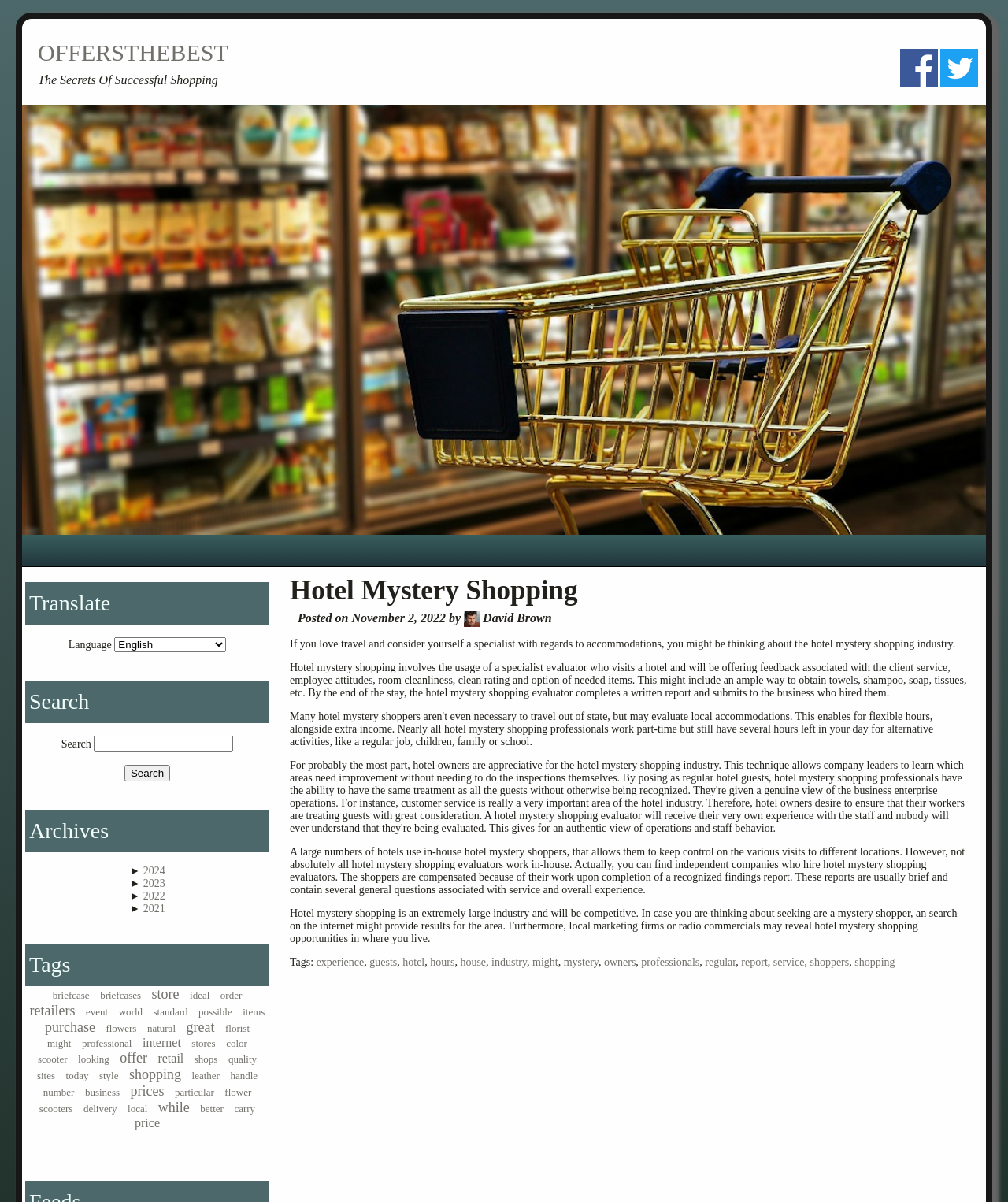Please identify the bounding box coordinates of the area I need to click to accomplish the following instruction: "Search for something".

[0.093, 0.612, 0.231, 0.626]